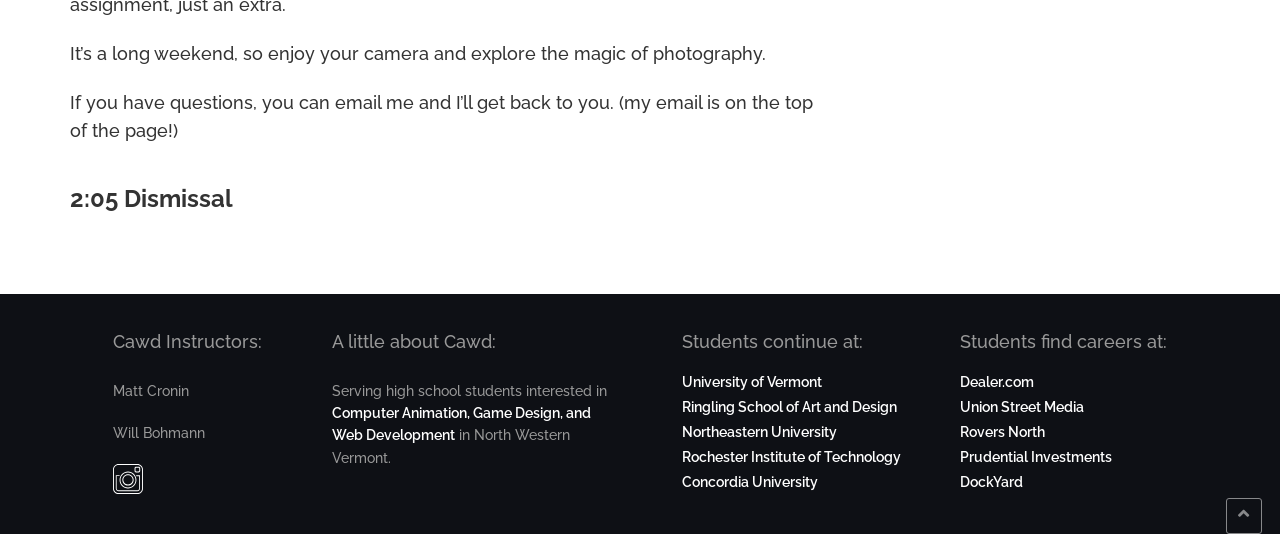Please locate the bounding box coordinates of the region I need to click to follow this instruction: "Email the instructor".

[0.055, 0.171, 0.635, 0.264]